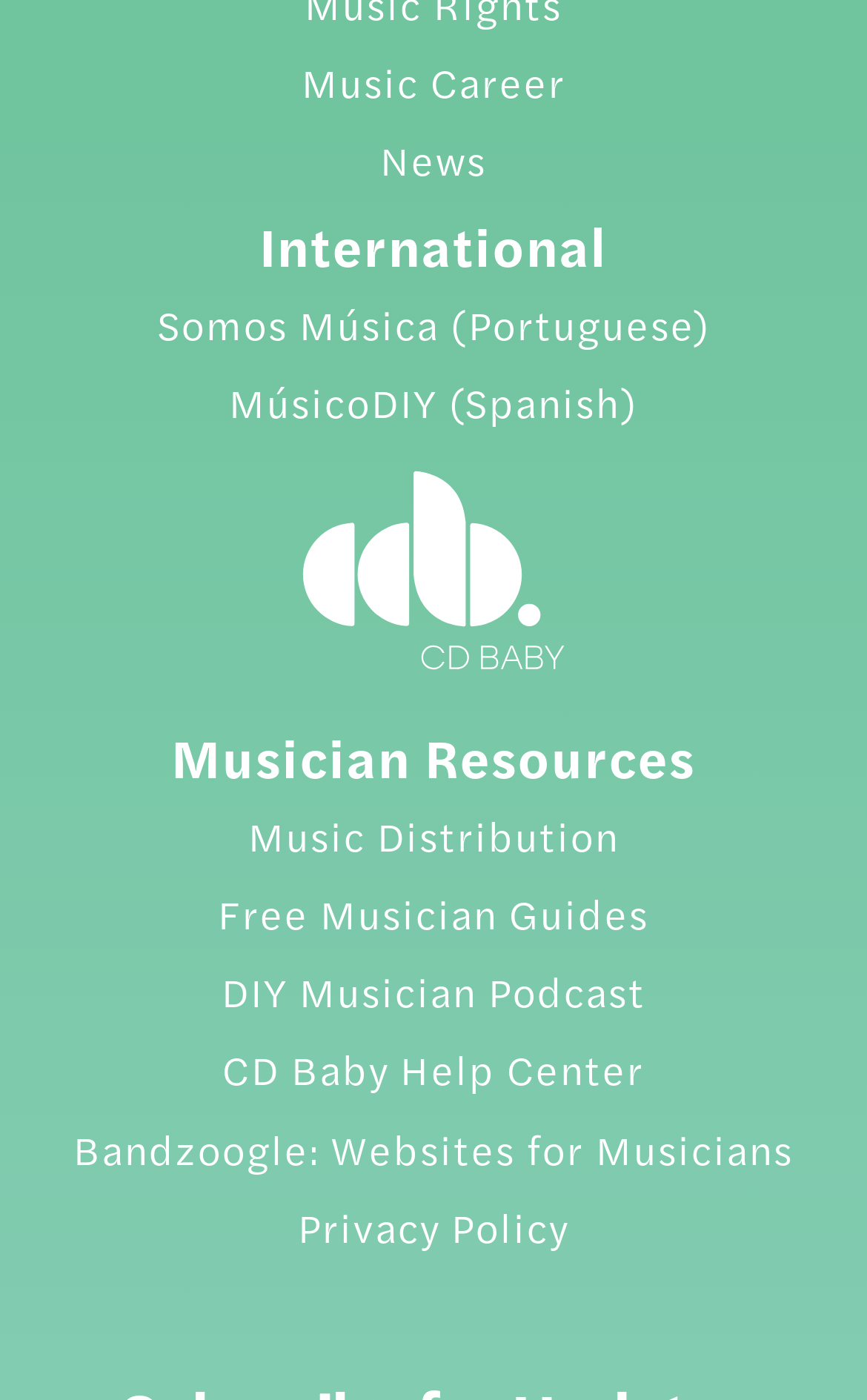Identify the bounding box coordinates of the section to be clicked to complete the task described by the following instruction: "Visit News page". The coordinates should be four float numbers between 0 and 1, formatted as [left, top, right, bottom].

[0.438, 0.094, 0.562, 0.134]